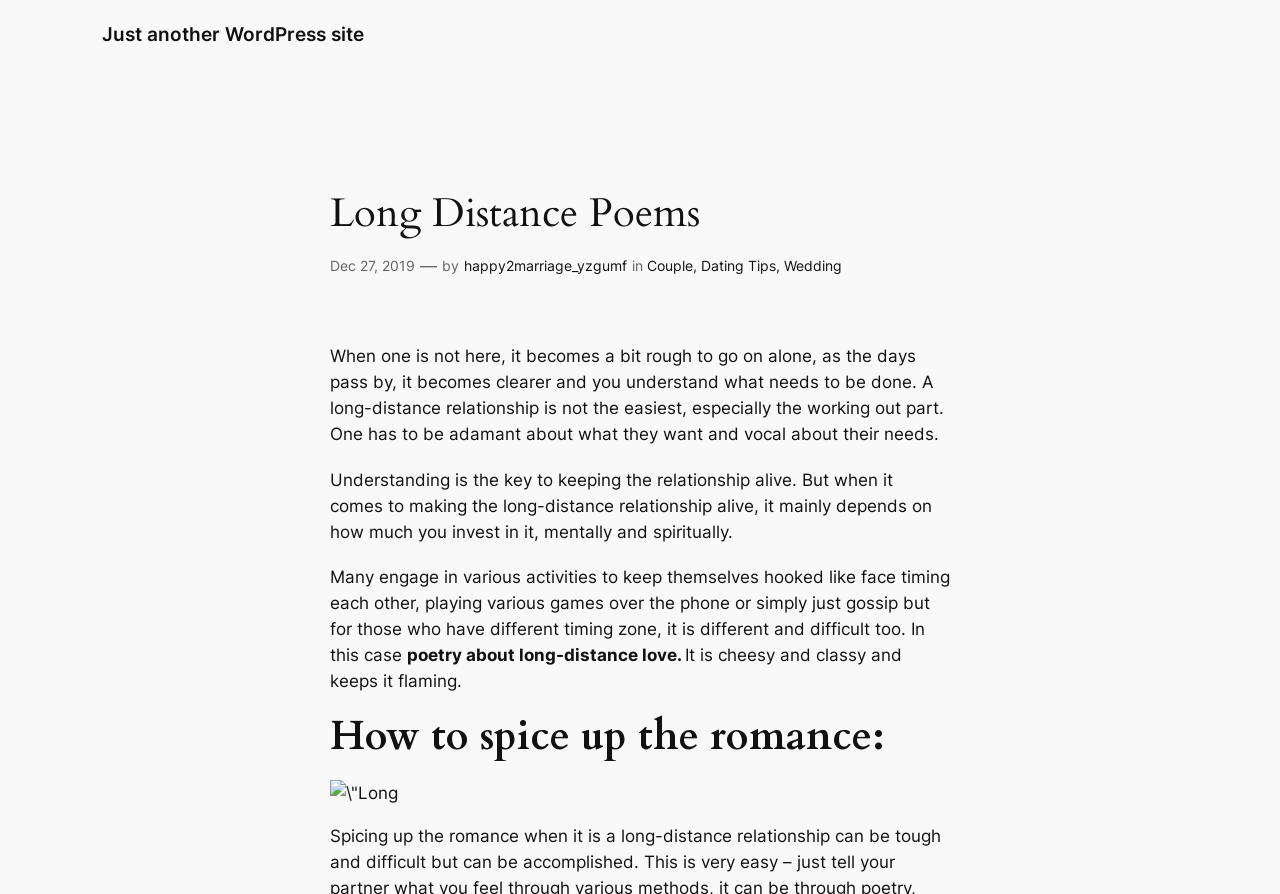Write a detailed summary of the webpage, including text, images, and layout.

This webpage is about long-distance poems and relationships. At the top, there is a link to "Just another WordPress site" and a heading that reads "Long Distance Poems". Below this, there is a timestamp indicating the date "Dec 27, 2019". 

To the right of the timestamp, there is a series of links and static text, including "by happy2marriage_yzgumf", "in", "Couple", "Dating Tips", and "Wedding". These elements are positioned horizontally, with the timestamp and the links forming a single line.

Below this line, there are three paragraphs of static text that discuss the challenges of long-distance relationships and the importance of understanding and communication in keeping the relationship alive. The text also mentions various activities that couples engage in to stay connected, such as face-timing and playing games over the phone.

Following these paragraphs, there is a section that appears to be a poetic passage about long-distance love, with phrases like "poetry about long-distance love" and "It is cheesy and classy and keeps it flaming". 

Below this poetic passage, there is a heading that reads "How to spice up the romance:". Underneath this heading, there is an image with the caption "Long". The image is positioned at the center of the page, taking up a significant portion of the screen.